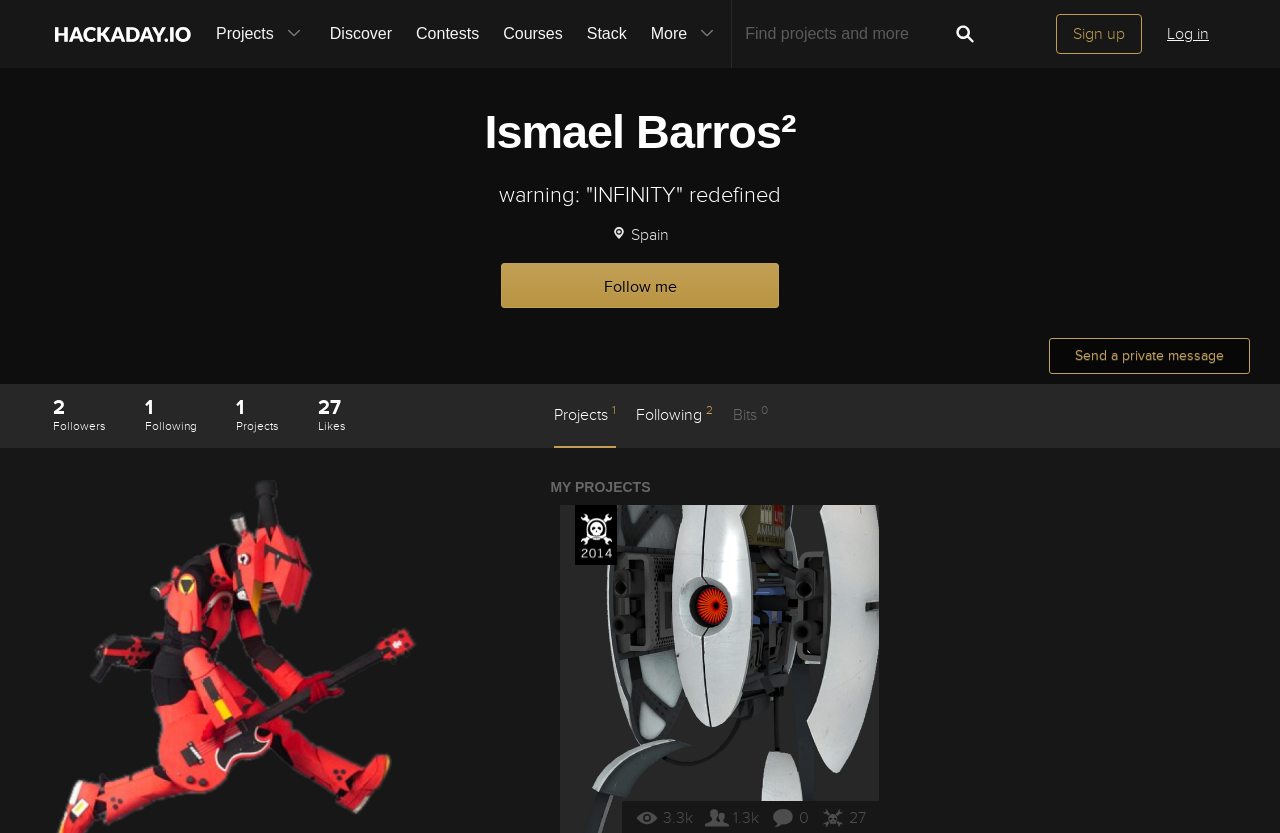Utilize the details in the image to thoroughly answer the following question: What is the view count of the project?

The view count of the project can be found in the generic element with the text '3.3k' which is located in the section that displays the project's information.